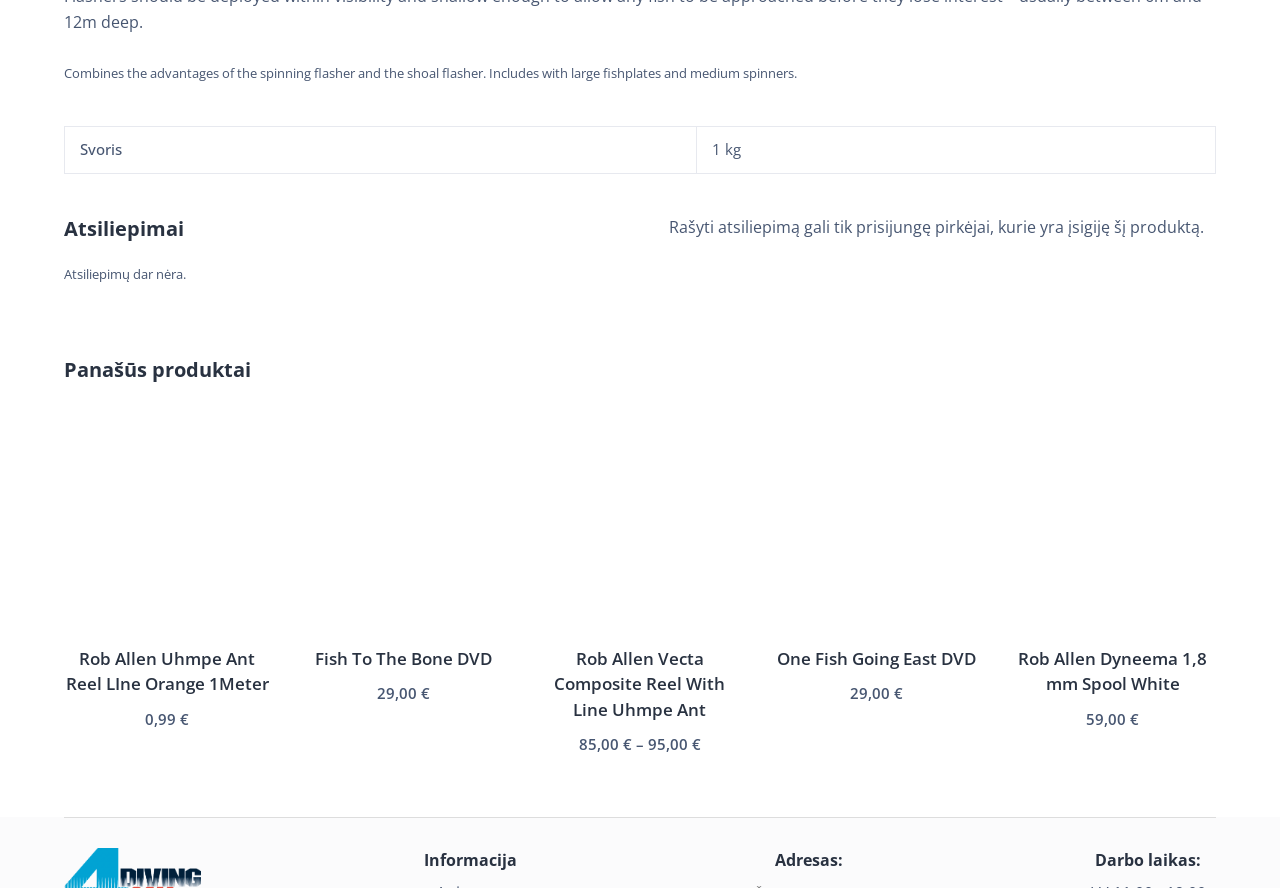Highlight the bounding box coordinates of the element that should be clicked to carry out the following instruction: "Quick view of One Fish Going East DVD". The coordinates must be given as four float numbers ranging from 0 to 1, i.e., [left, top, right, bottom].

[0.708, 0.643, 0.754, 0.699]